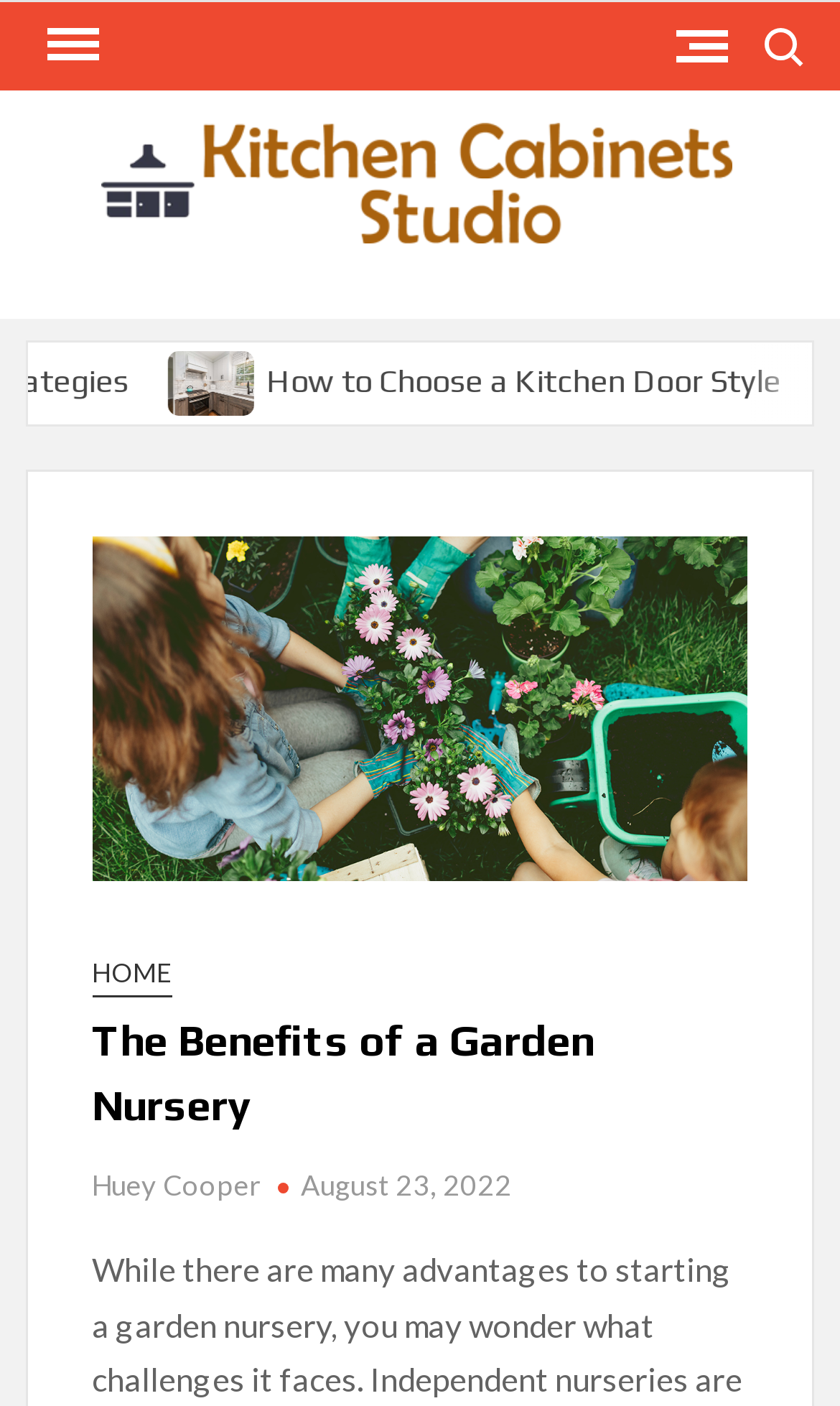Based on what you see in the screenshot, provide a thorough answer to this question: Who is the author of the article?

I found the author of the article by looking at the link element with the text 'Huey Cooper', which is located below the article's title and above the article's content.